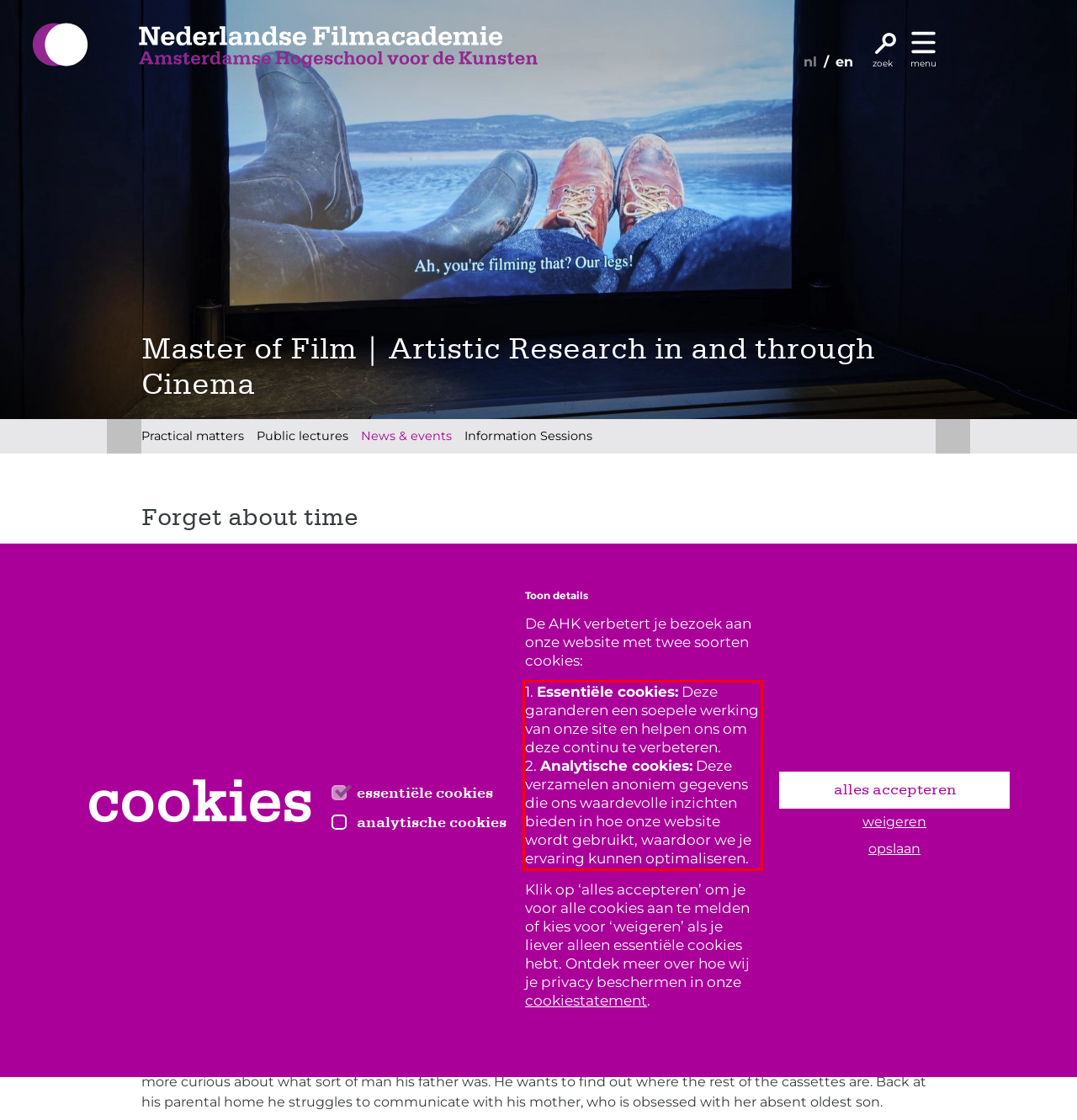You are provided with a screenshot of a webpage featuring a red rectangle bounding box. Extract the text content within this red bounding box using OCR.

1. Essentiële cookies: Deze garanderen een soepele werking van onze site en helpen ons om deze continu te verbeteren. 2. Analytische cookies: Deze verzamelen anoniem gegevens die ons waardevolle inzichten bieden in hoe onze website wordt gebruikt, waardoor we je ervaring kunnen optimaliseren.